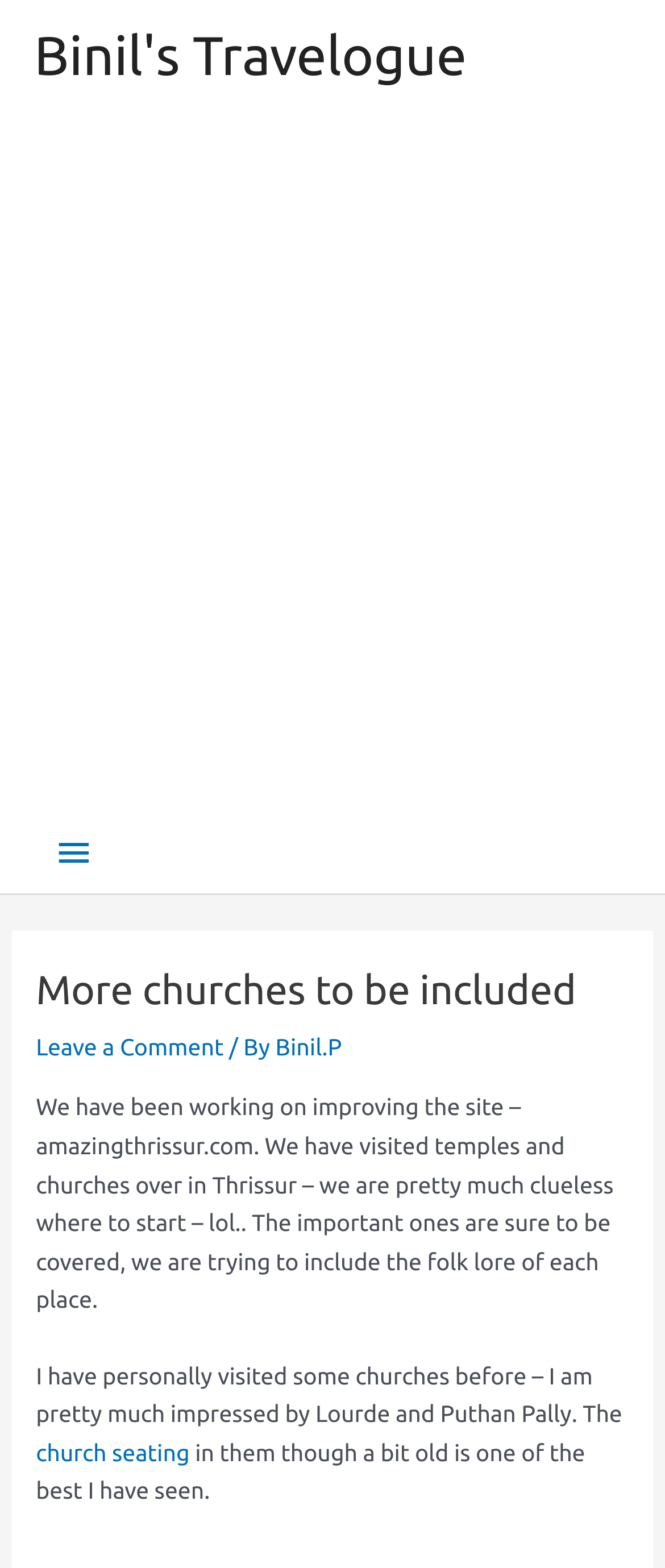Locate the UI element described as follows: "Binil's Travelogue". Return the bounding box coordinates as four float numbers between 0 and 1 in the order [left, top, right, bottom].

[0.051, 0.016, 0.702, 0.055]